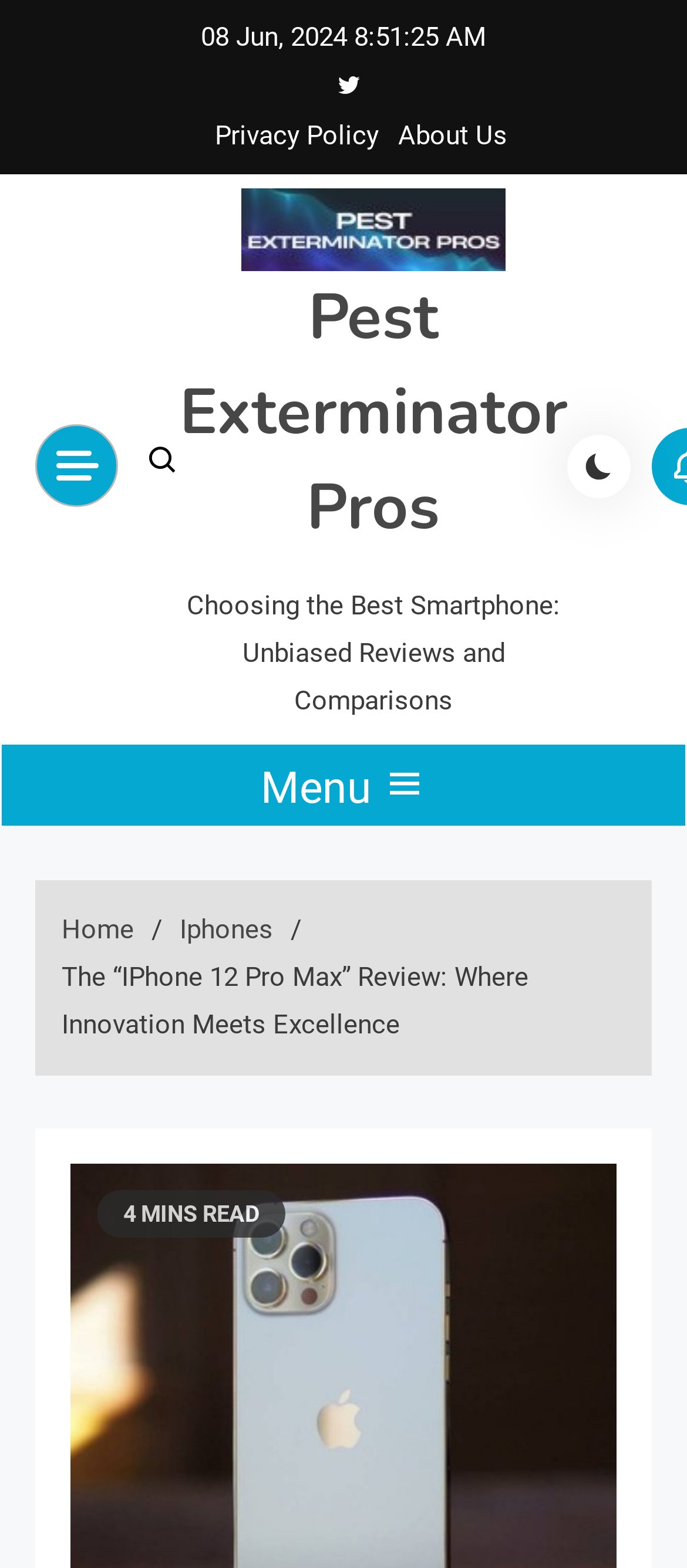Kindly provide the bounding box coordinates of the section you need to click on to fulfill the given instruction: "Read the review of iPhone 12 Pro Max".

[0.09, 0.613, 0.769, 0.664]